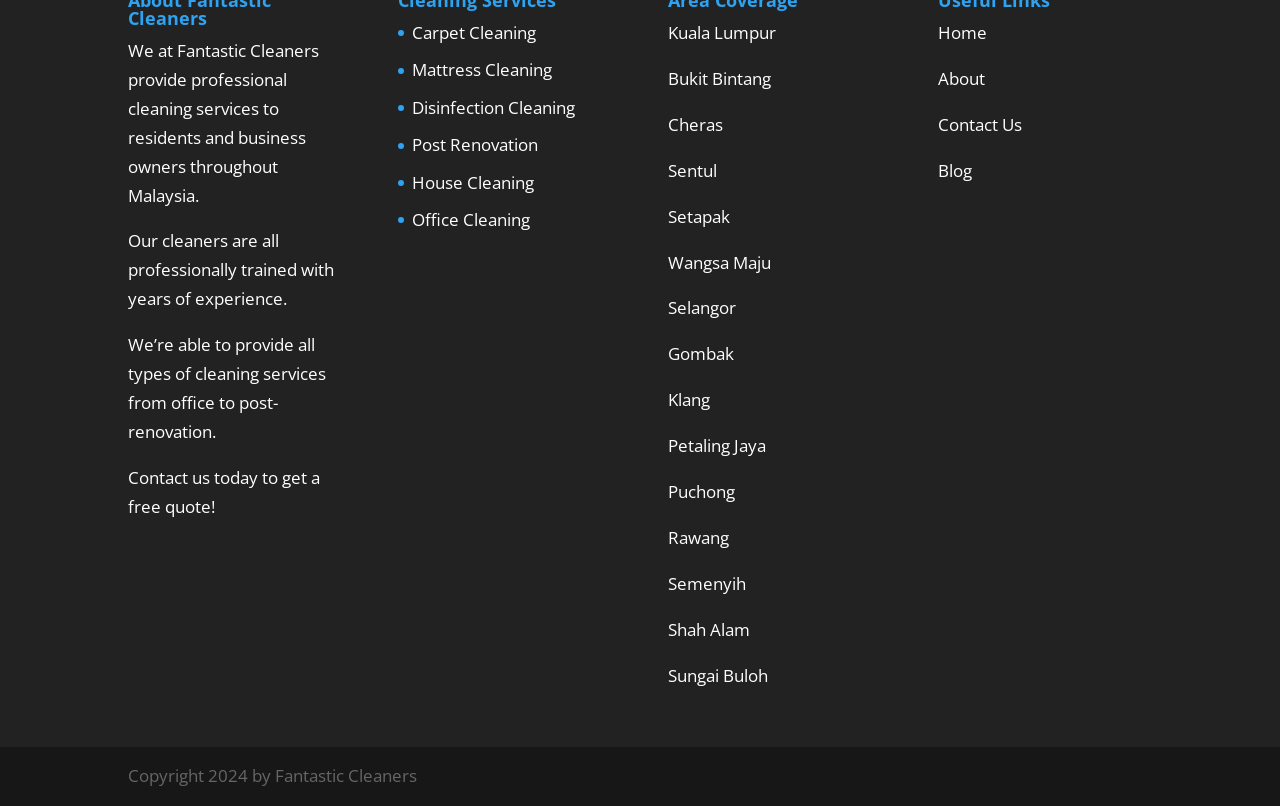Locate the bounding box coordinates of the clickable part needed for the task: "View services in Kuala Lumpur".

[0.522, 0.026, 0.606, 0.055]